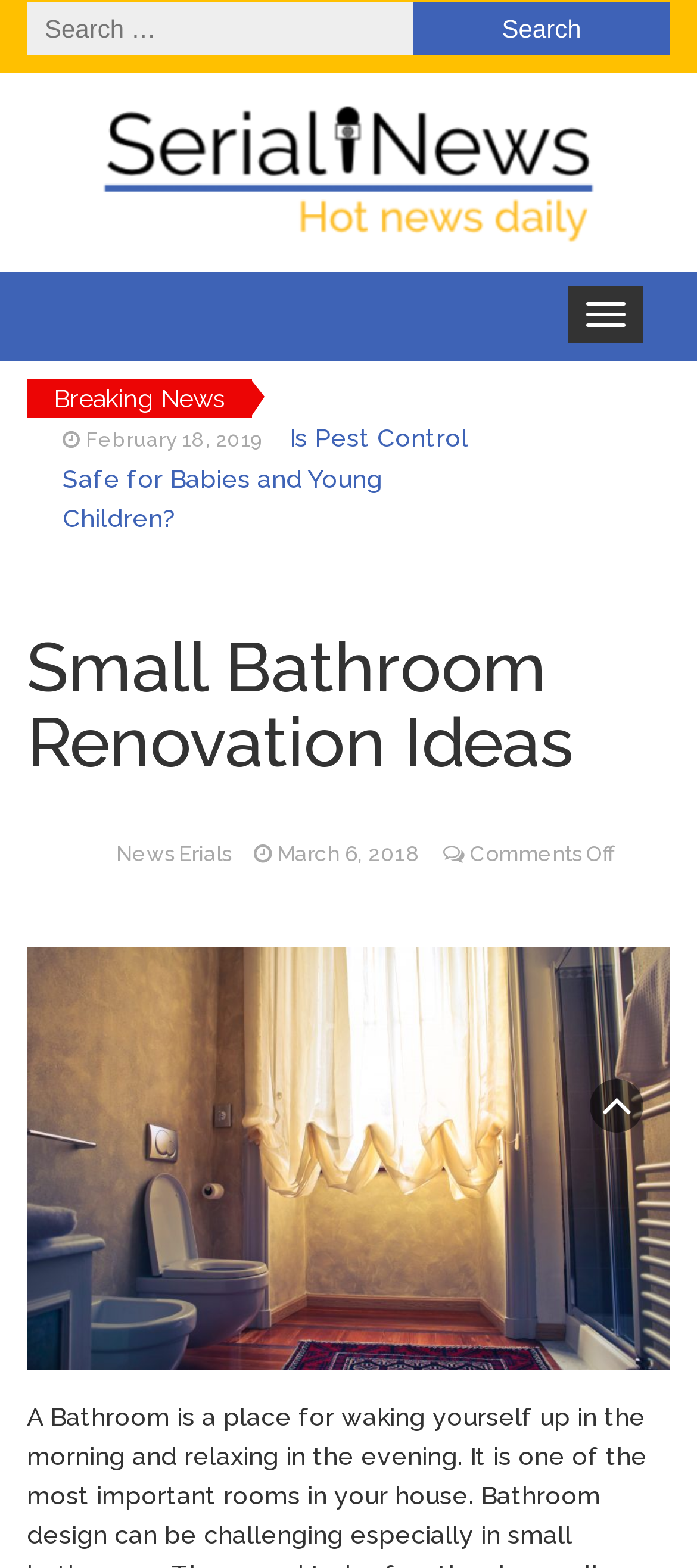Find the bounding box coordinates for the area that should be clicked to accomplish the instruction: "Click on the 'News Serials' link".

[0.038, 0.099, 0.962, 0.117]